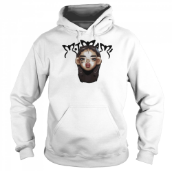What type of clothing is being described?
We need a detailed and meticulous answer to the question.

The caption provides a detailed description of the garment, including its design, color, and style, which clearly indicates that the clothing being described is a hoodie.